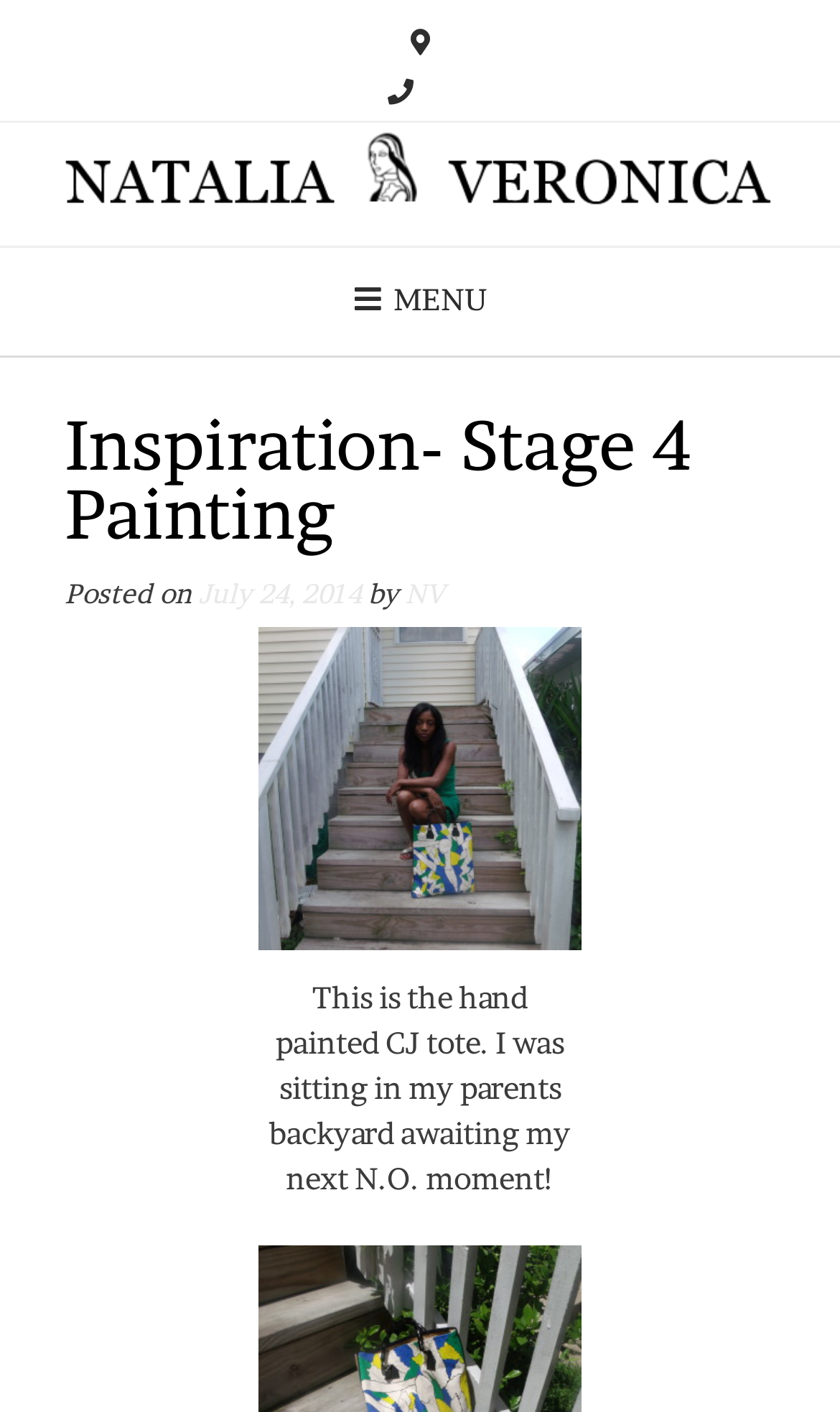What is the date of the article?
Please interpret the details in the image and answer the question thoroughly.

The date of the article can be found in the section where the article's metadata is displayed. It is mentioned as 'Posted on July 24, 2014'.